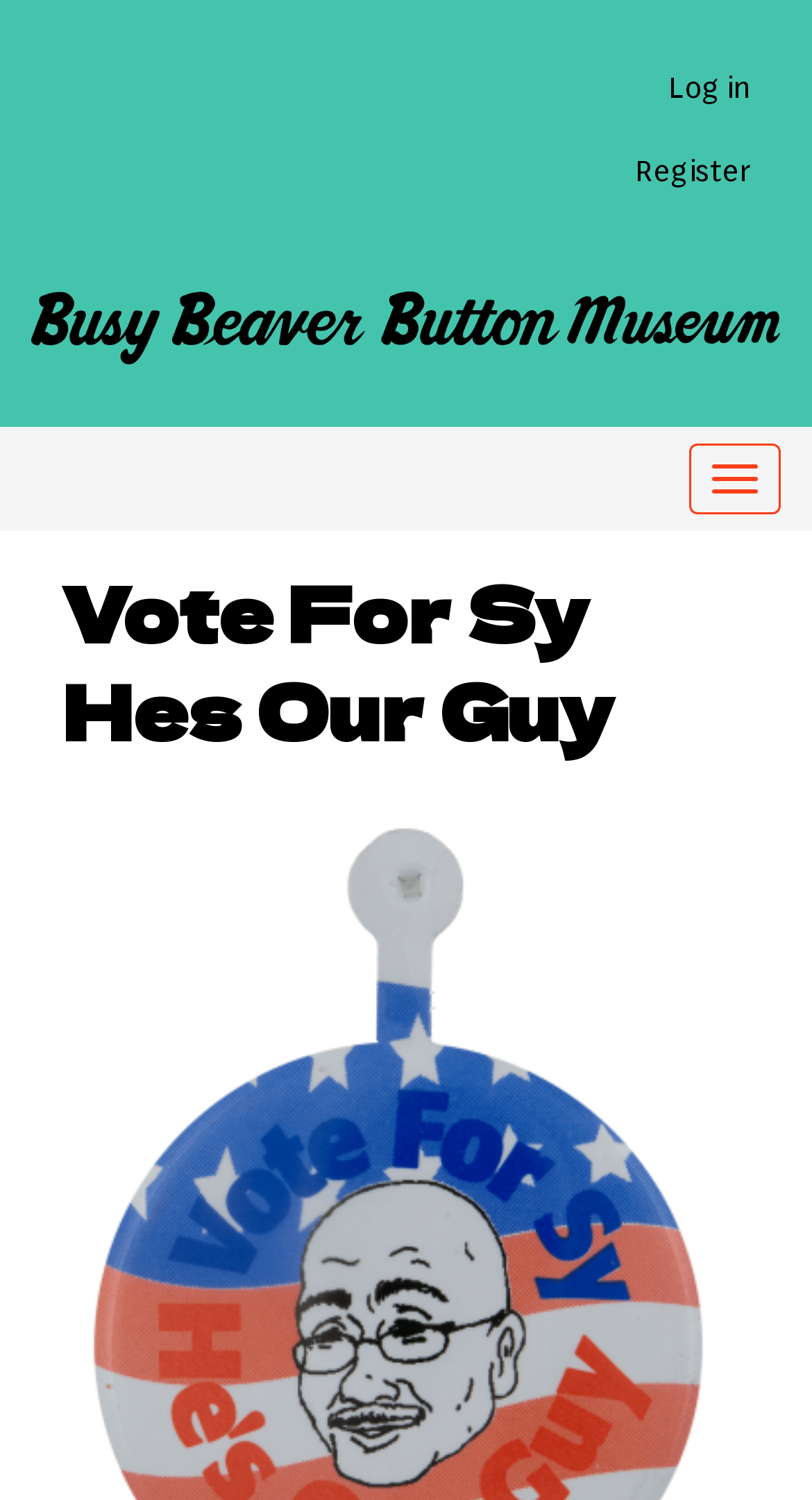What is the alternative text for the image on the 'Home' link?
Please use the visual content to give a single word or phrase answer.

Home